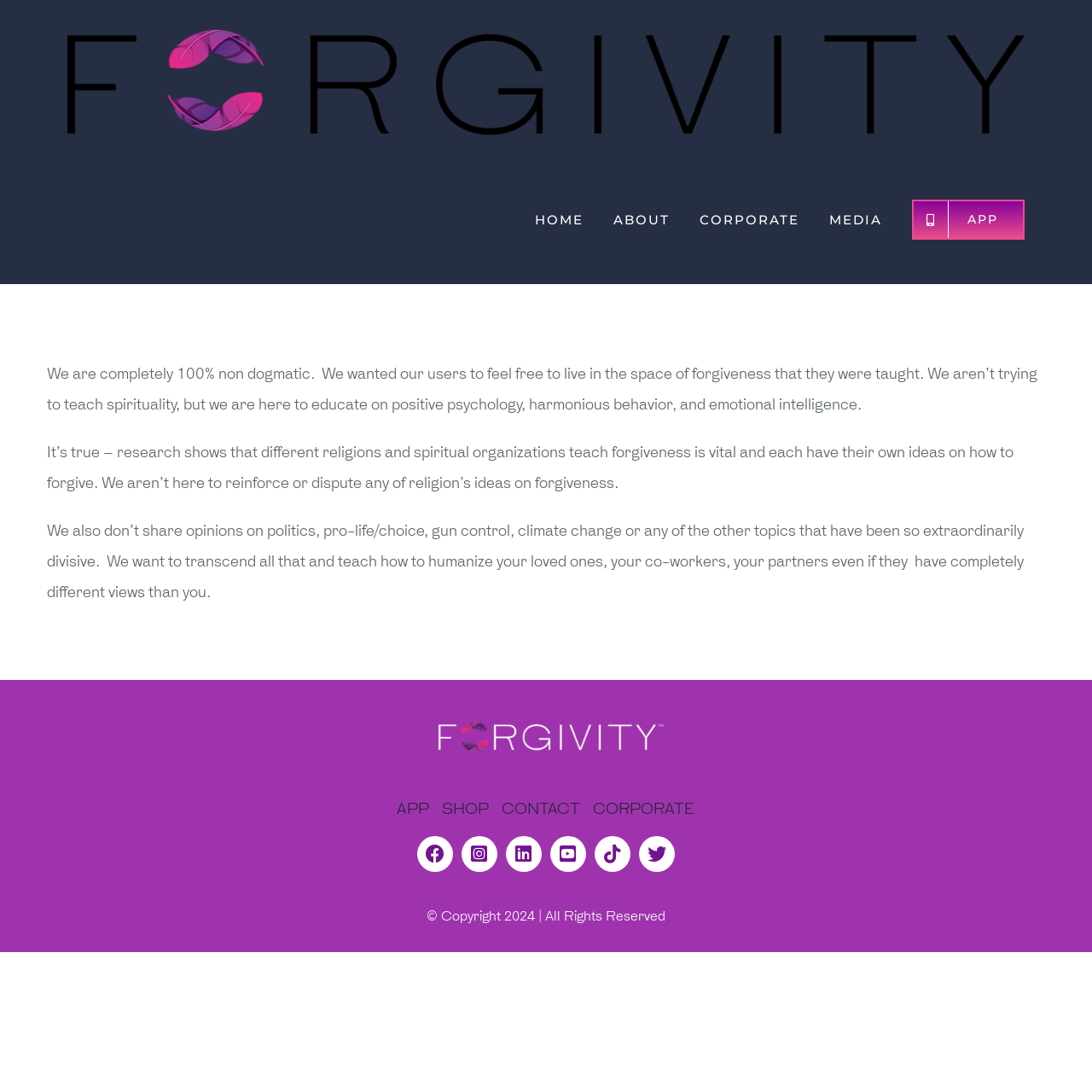Using the elements shown in the image, answer the question comprehensively: What is the name of the app?

The name of the app can be found in the logo at the top left corner of the webpage, which is also a link. The text 'FORGIVITY' is part of the logo, indicating that it is the name of the app.